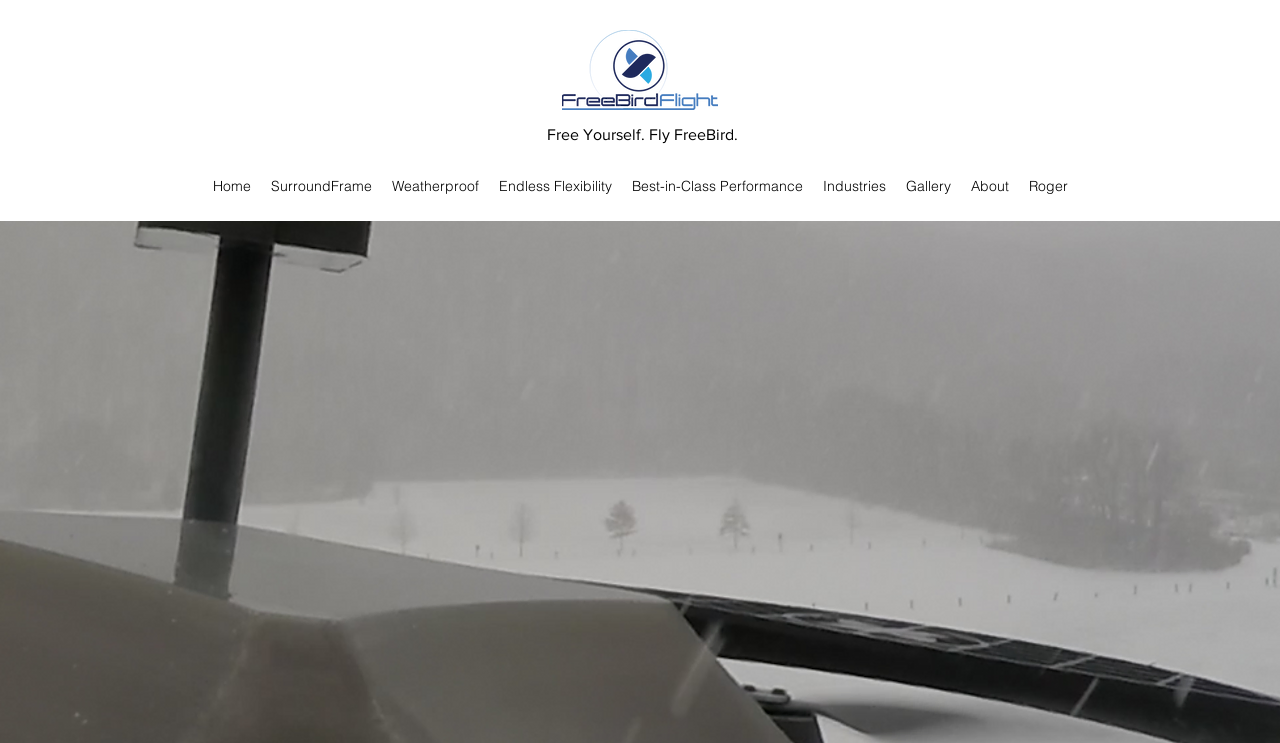Pinpoint the bounding box coordinates of the clickable area necessary to execute the following instruction: "Read more about the author". The coordinates should be given as four float numbers between 0 and 1, namely [left, top, right, bottom].

None